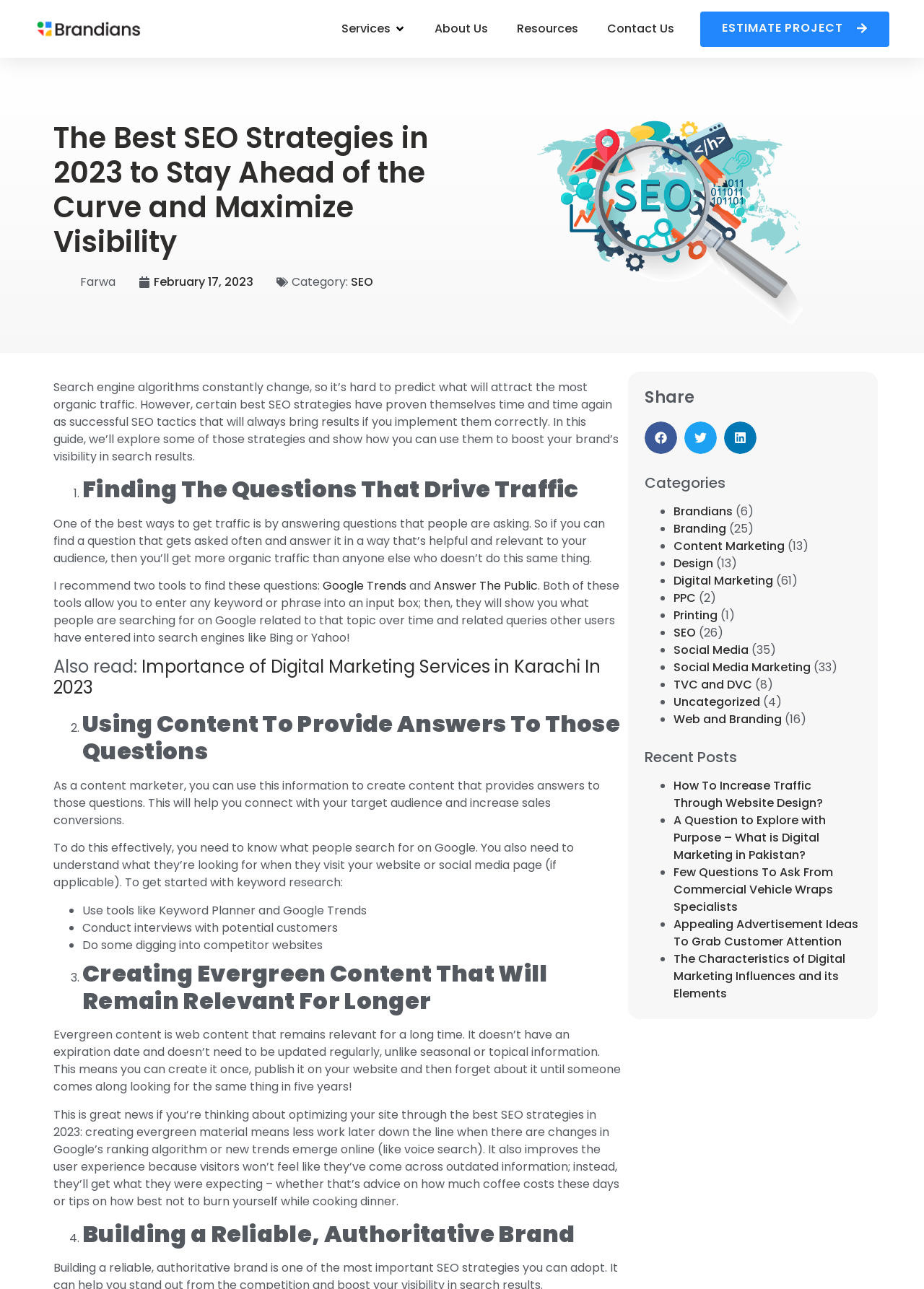Construct a comprehensive caption that outlines the webpage's structure and content.

This webpage is about the best SEO strategies in 2023 to stay ahead of the curve and maximize visibility. At the top, there is a navigation menu with several options, including "Services", "About Us", "Resources", and "Contact Us". Next to the navigation menu, there is a call-to-action button "ESTIMATE PROJECT". 

Below the navigation menu, there is a heading that repeats the title of the webpage. Underneath the heading, there is a link to the publication date "February 17, 2023" and a category label "SEO". 

The main content of the webpage is divided into sections, each with a numbered heading. The first section is about finding the questions that drive traffic, and it provides tips on how to do so using tools like Google Trends and Answer The Public. The second section discusses using content to provide answers to those questions, and it explains the importance of keyword research. 

The third section is about creating evergreen content that will remain relevant for a longer period. It highlights the benefits of creating such content, including less work in the long run and an improved user experience. The fourth section focuses on building a reliable, authoritative brand.

On the right side of the webpage, there are social media sharing buttons for Facebook, Twitter, and LinkedIn. Below the sharing buttons, there is a list of categories with links to related articles, including Brandians, Branding, Content Marketing, Design, Digital Marketing, PPC, Printing, SEO, Social Media, and Social Media Marketing. Each category has a number in parentheses, indicating the number of related articles.